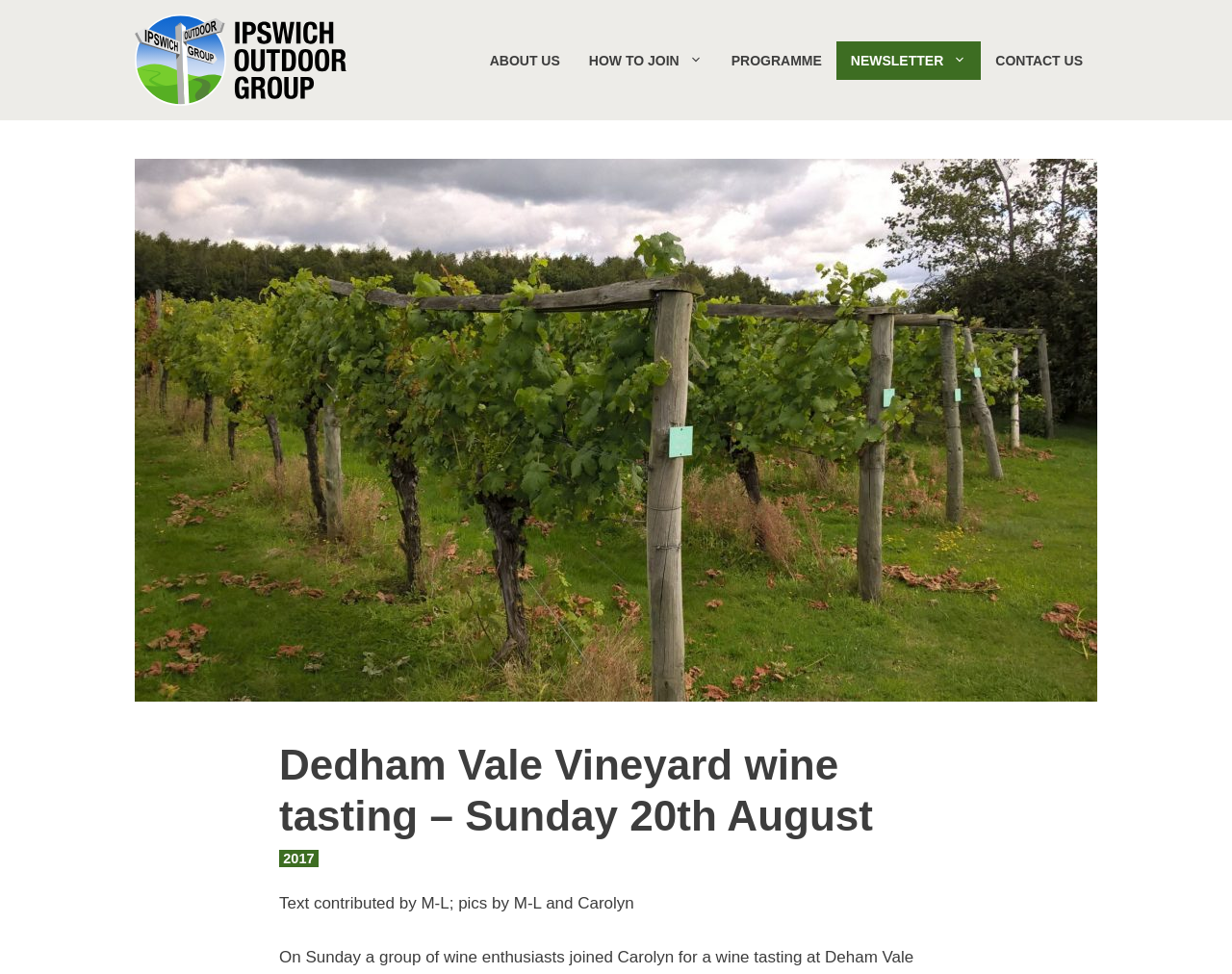Describe all visible elements and their arrangement on the webpage.

The webpage is about a wine tasting event organized by the Ipswich Outdoor Group at Deham Vale Vineyard on Sunday, 20th August. 

At the top of the page, there is a banner with a link to the Ipswich Outdoor Group, accompanied by an image of the group's logo. 

Below the banner, a primary navigation menu is situated, featuring five links: 'ABOUT US', 'HOW TO JOIN', 'PROGRAMME', 'NEWSLETTER', and 'CONTACT US'. These links are evenly spaced and aligned horizontally.

The main content of the page is headed by a title, 'Dedham Vale Vineyard wine tasting – Sunday 20th August', which is positioned near the top of the page. Below the title, there is a small section displaying the year '2017'. 

A paragraph of text follows, stating that the content was contributed by M-L, and the pictures were taken by M-L and Carolyn.